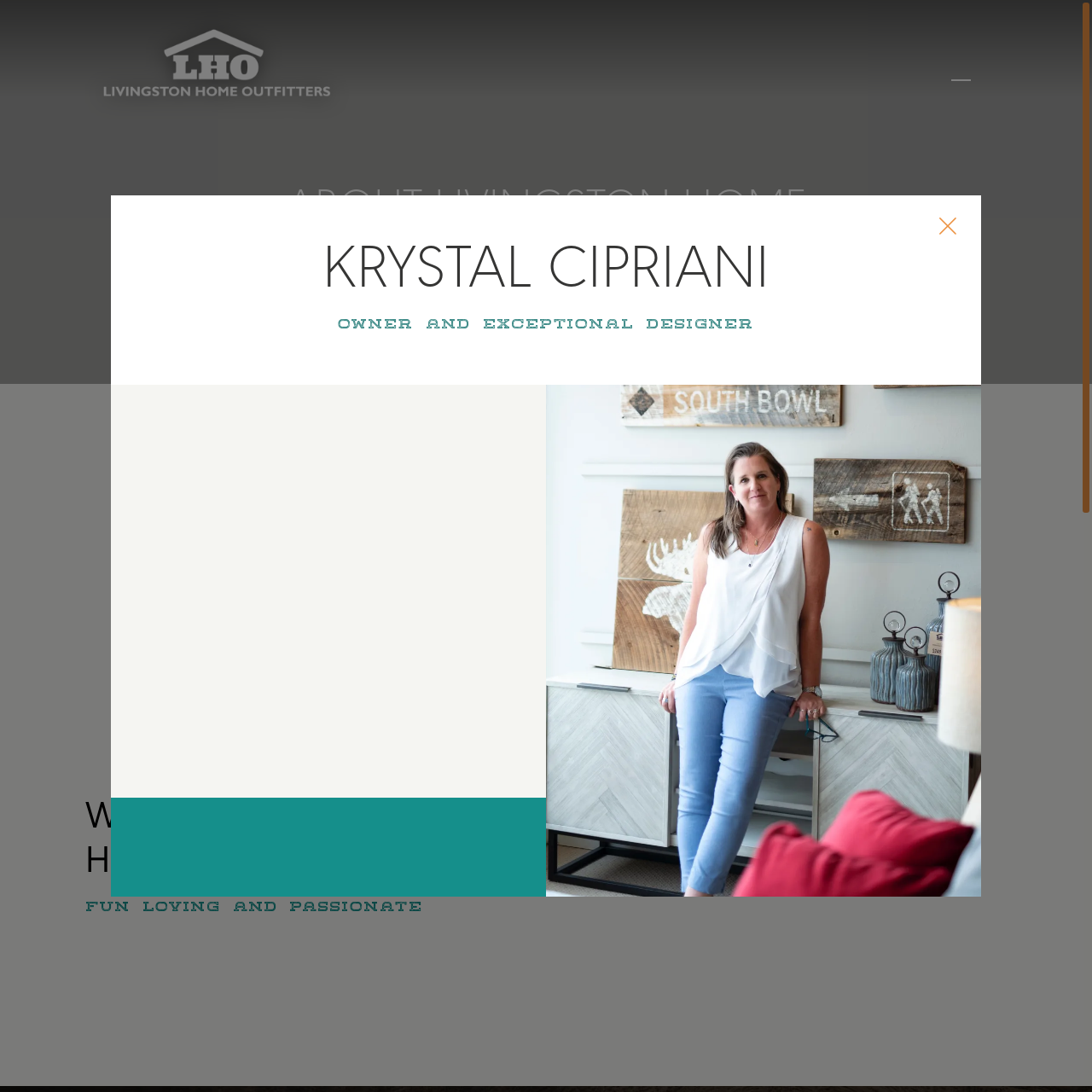What is the focus of Livingston Home Outfitters?
Observe the image inside the red bounding box and give a concise answer using a single word or phrase.

High-quality interior design services